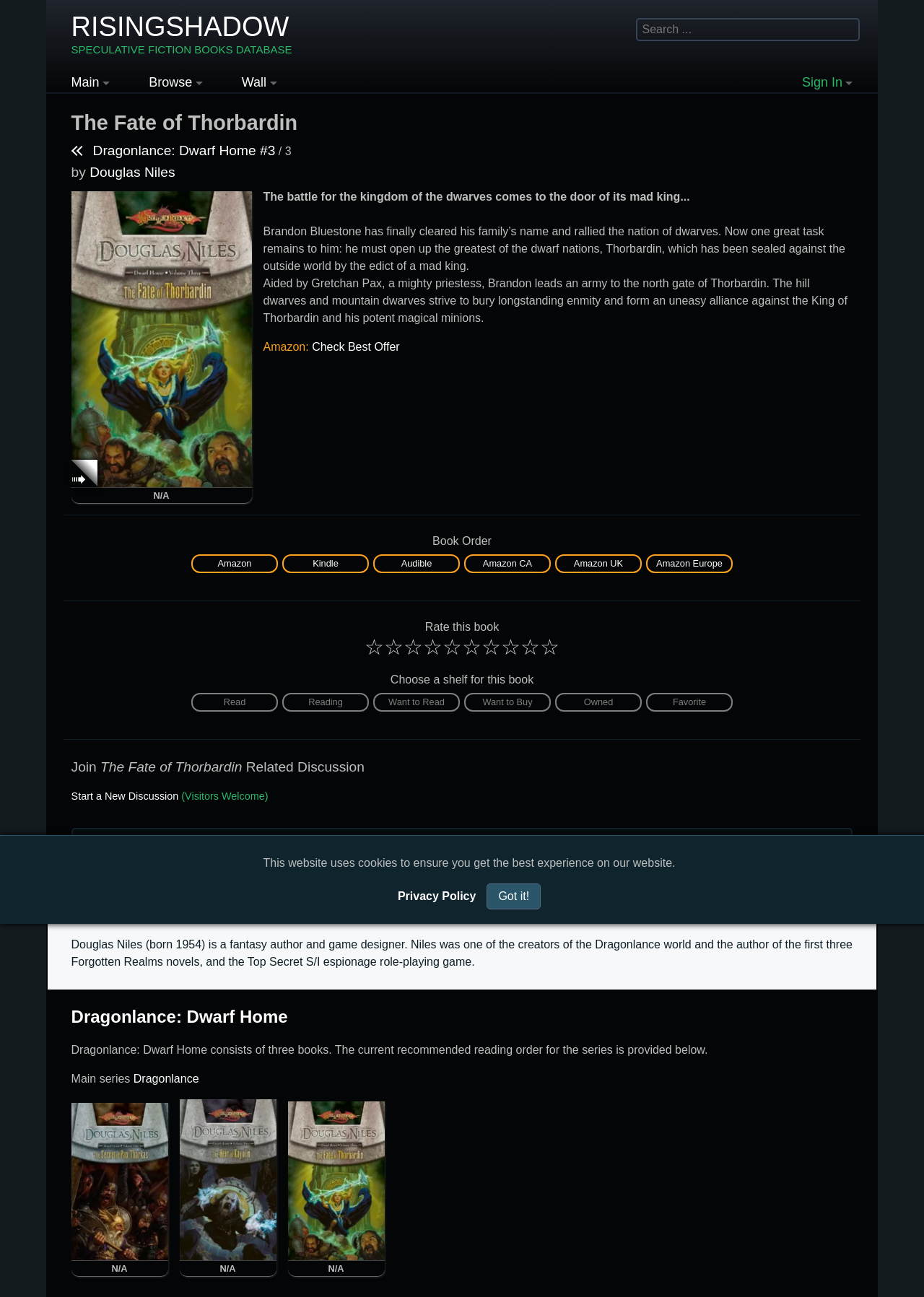Who is the author of this book?
Refer to the screenshot and respond with a concise word or phrase.

Douglas Niles